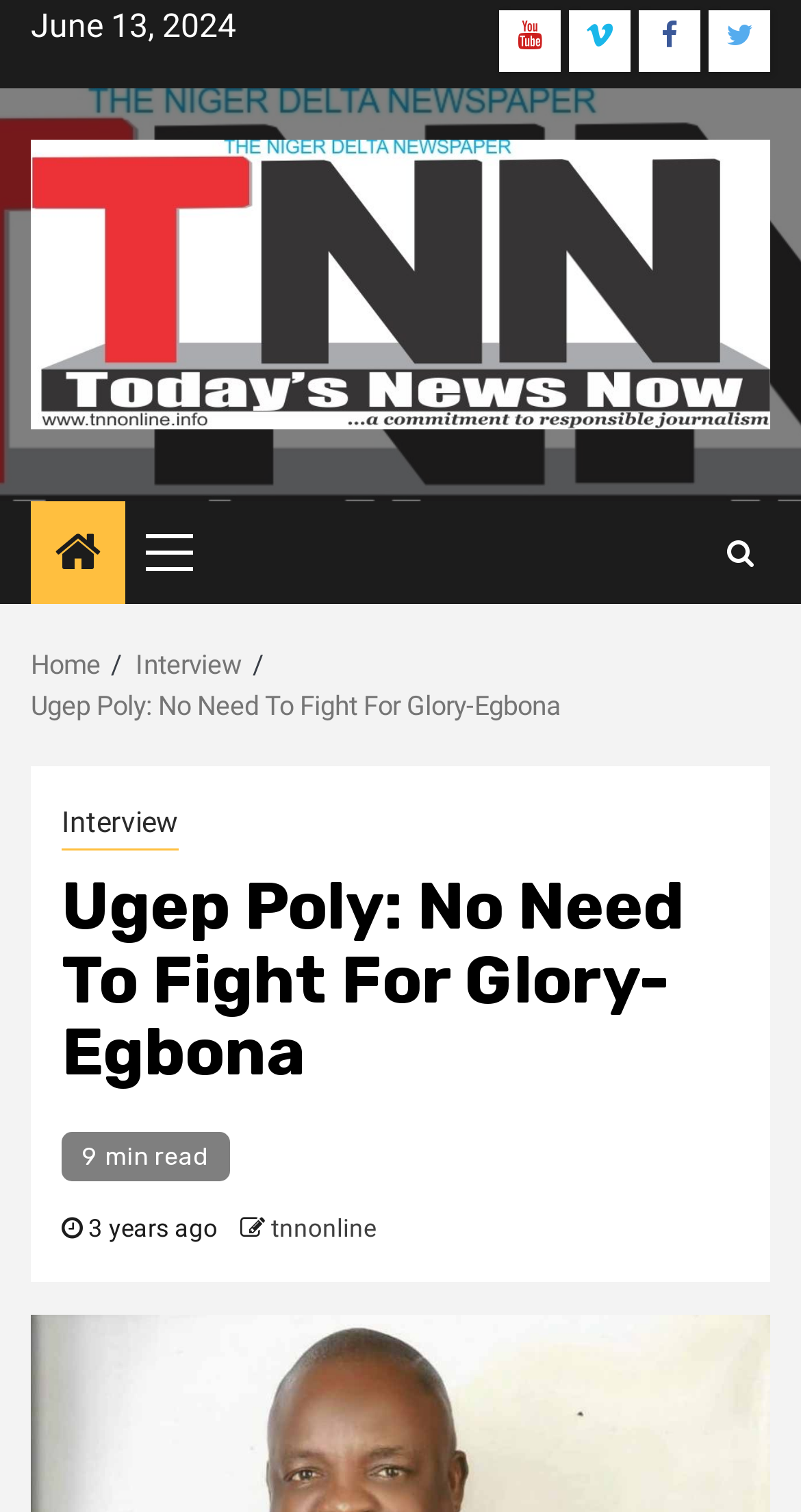Please provide the bounding box coordinates for the element that needs to be clicked to perform the instruction: "Read the article Ugep Poly: No Need To Fight For Glory-Egbona". The coordinates must consist of four float numbers between 0 and 1, formatted as [left, top, right, bottom].

[0.077, 0.577, 0.923, 0.72]